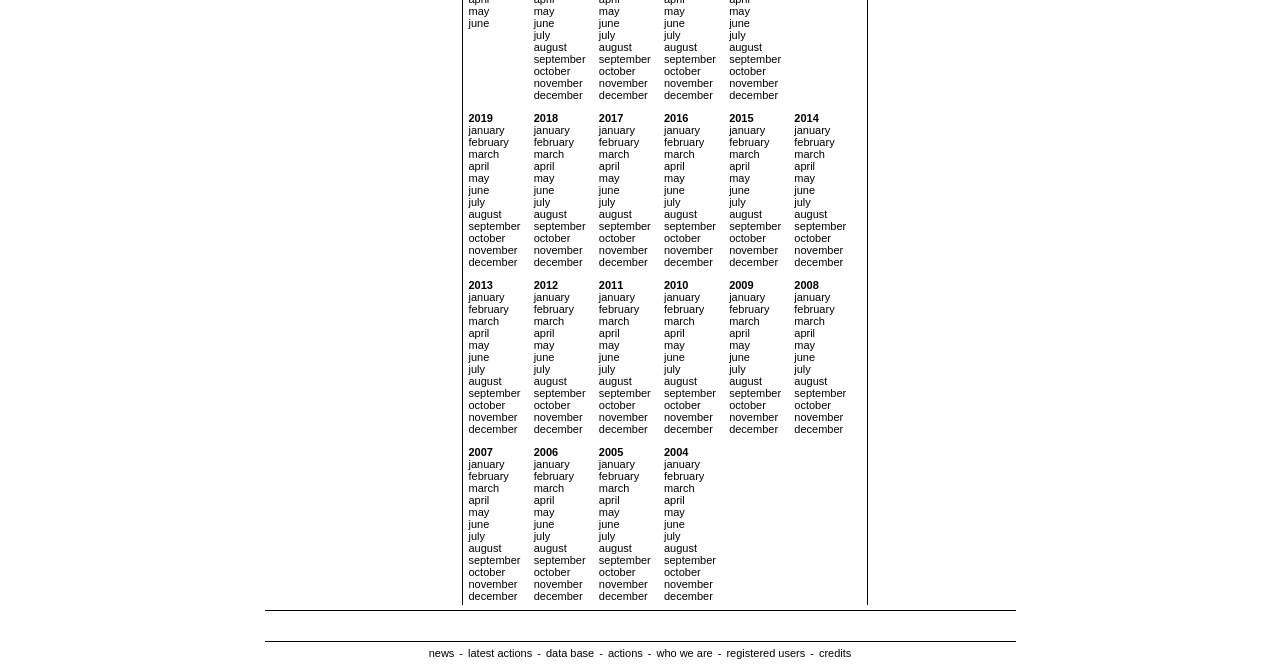Identify the bounding box coordinates of the clickable section necessary to follow the following instruction: "browse november 2017". The coordinates should be presented as four float numbers from 0 to 1, i.e., [left, top, right, bottom].

[0.468, 0.363, 0.506, 0.381]